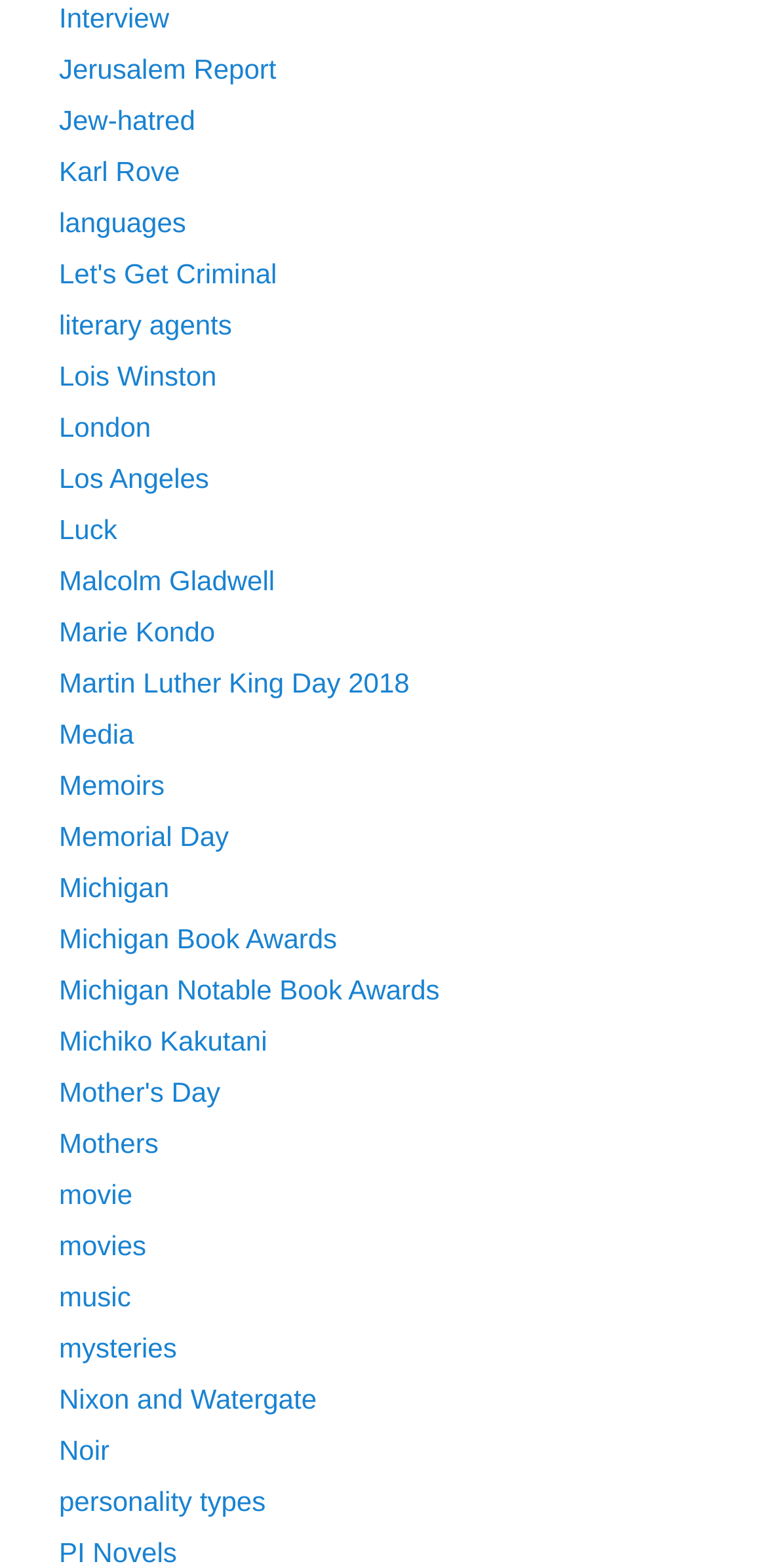How many links are on the webpage? Refer to the image and provide a one-word or short phrase answer.

46